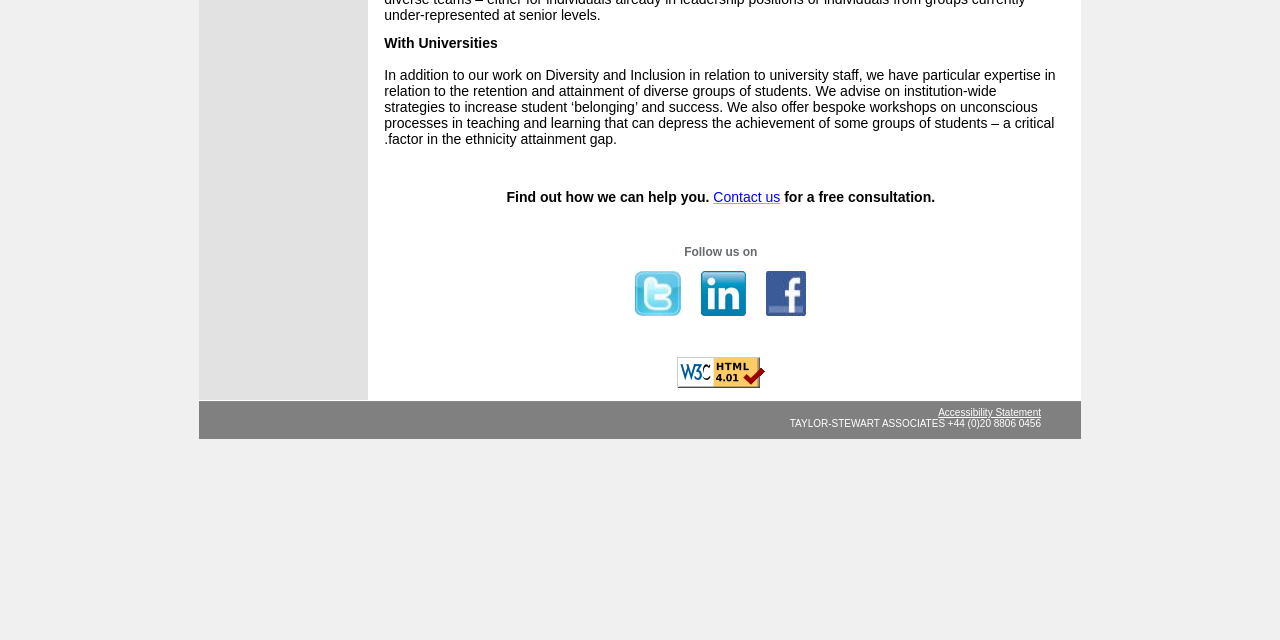Using the given element description, provide the bounding box coordinates (top-left x, top-left y, bottom-right x, bottom-right y) for the corresponding UI element in the screenshot: title="TSA on Facebook"

[0.599, 0.477, 0.63, 0.498]